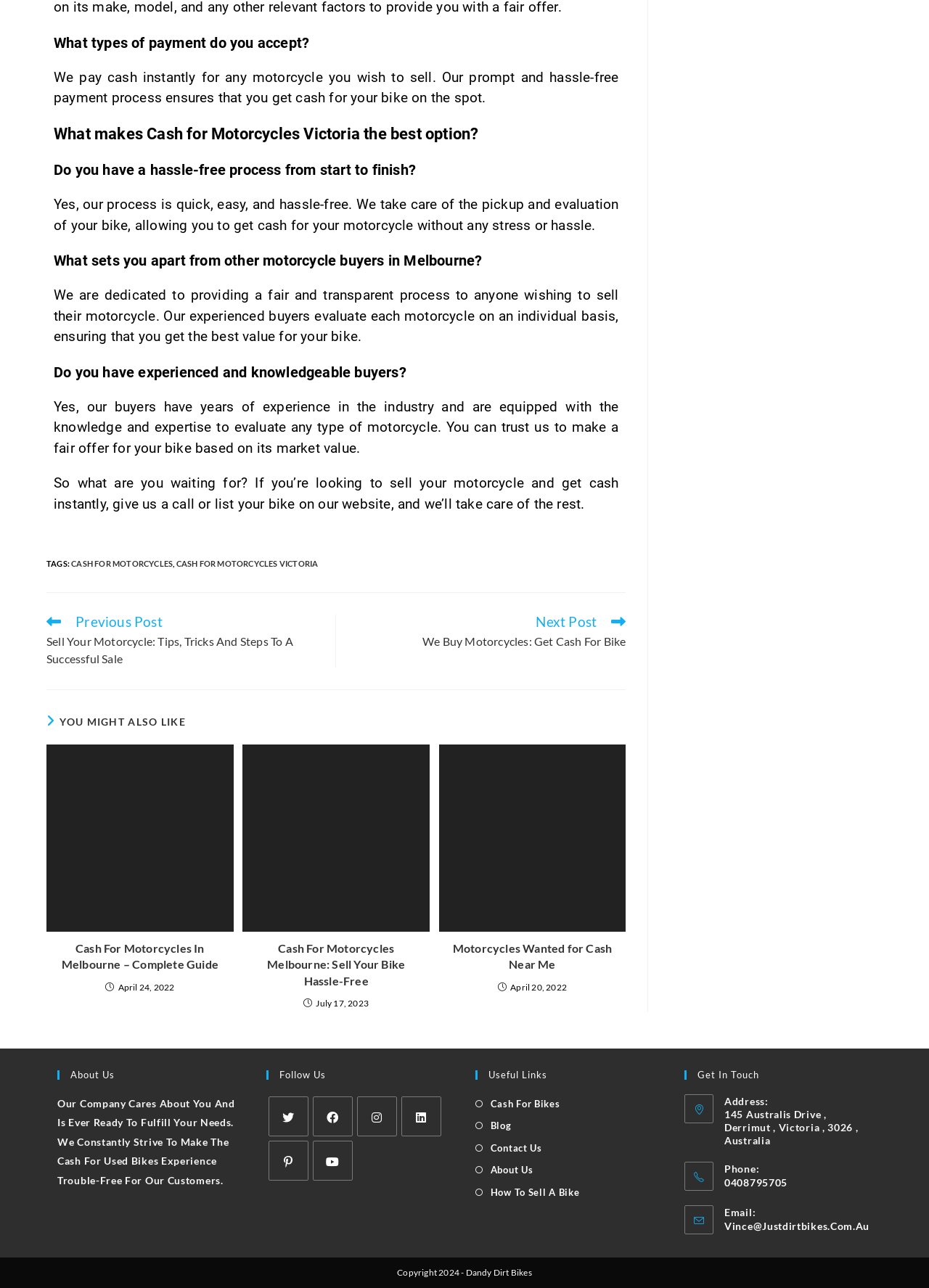Using the information from the screenshot, answer the following question thoroughly:
What sets the company apart from other motorcycle buyers?

The webpage mentions 'We are dedicated to providing a fair and transparent process to anyone wishing to sell their motorcycle.' This implies that the company's fair and transparent process sets it apart from other motorcycle buyers.